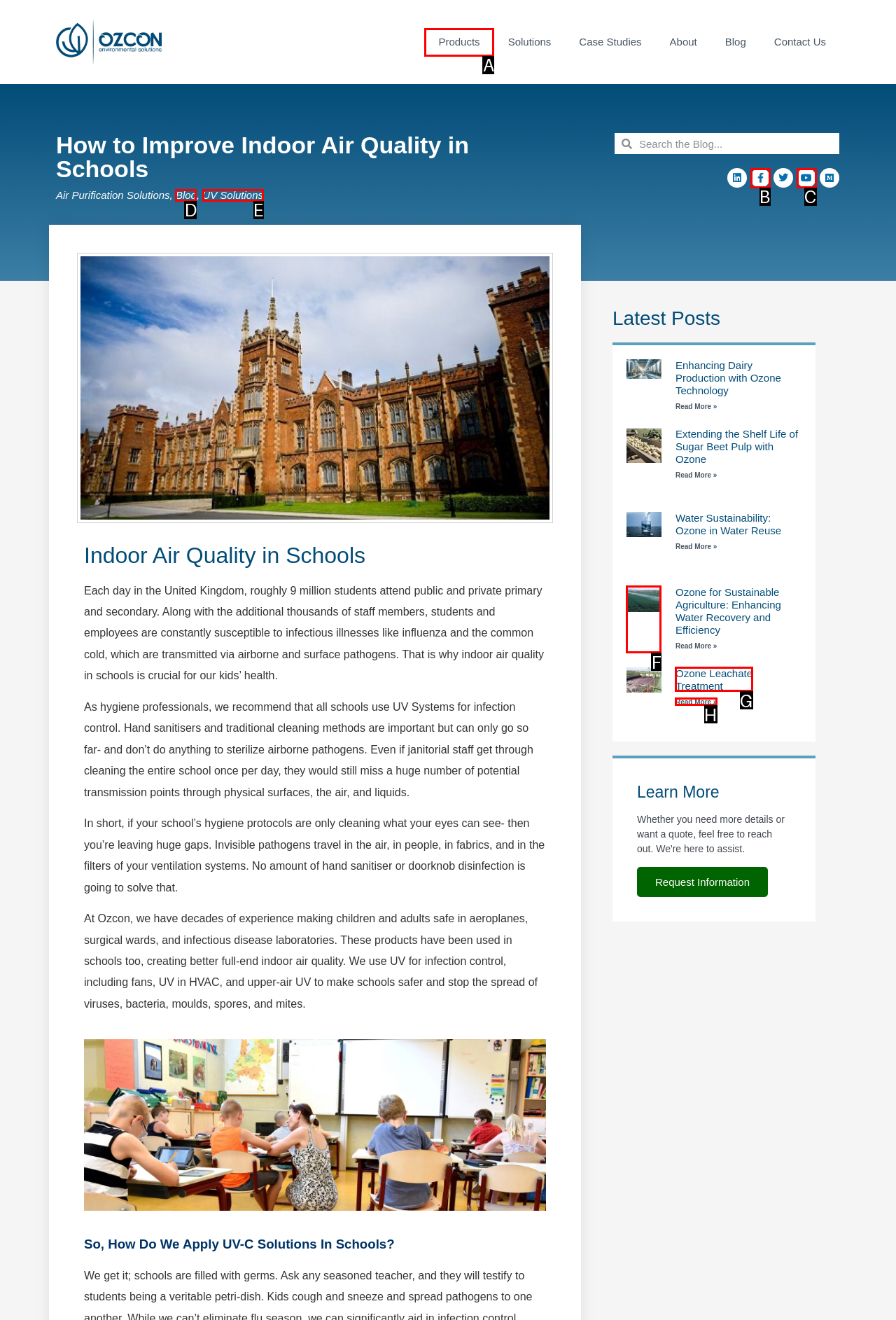Match the following description to a UI element: 1 Cloud DNS (Control Panel)
Provide the letter of the matching option directly.

None